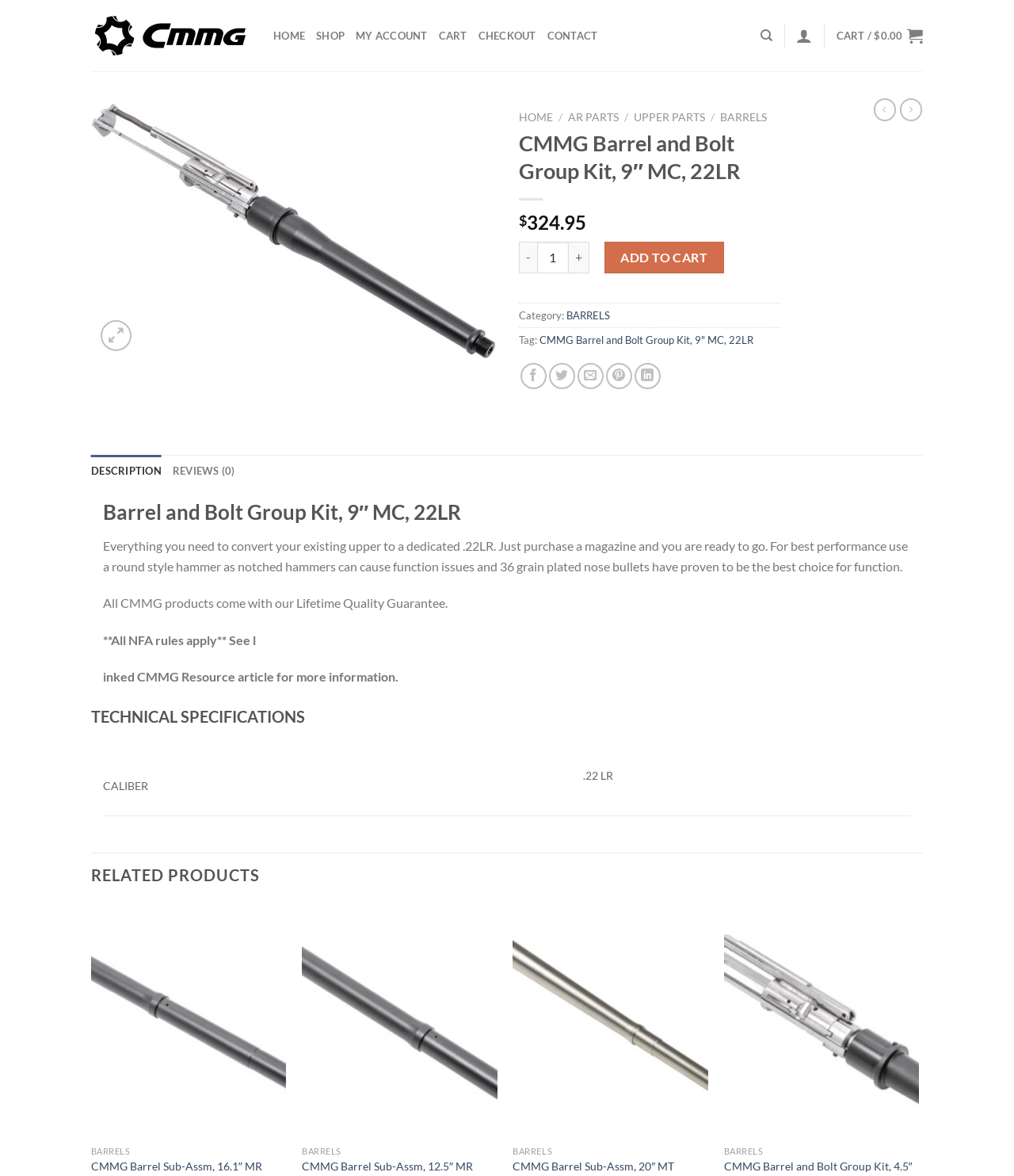Using the provided description Add to wishlist, find the bounding box coordinates for the UI element. Provide the coordinates in (top-left x, top-left y, bottom-right x, bottom-right y) format, ensuring all values are between 0 and 1.

[0.864, 0.801, 0.895, 0.821]